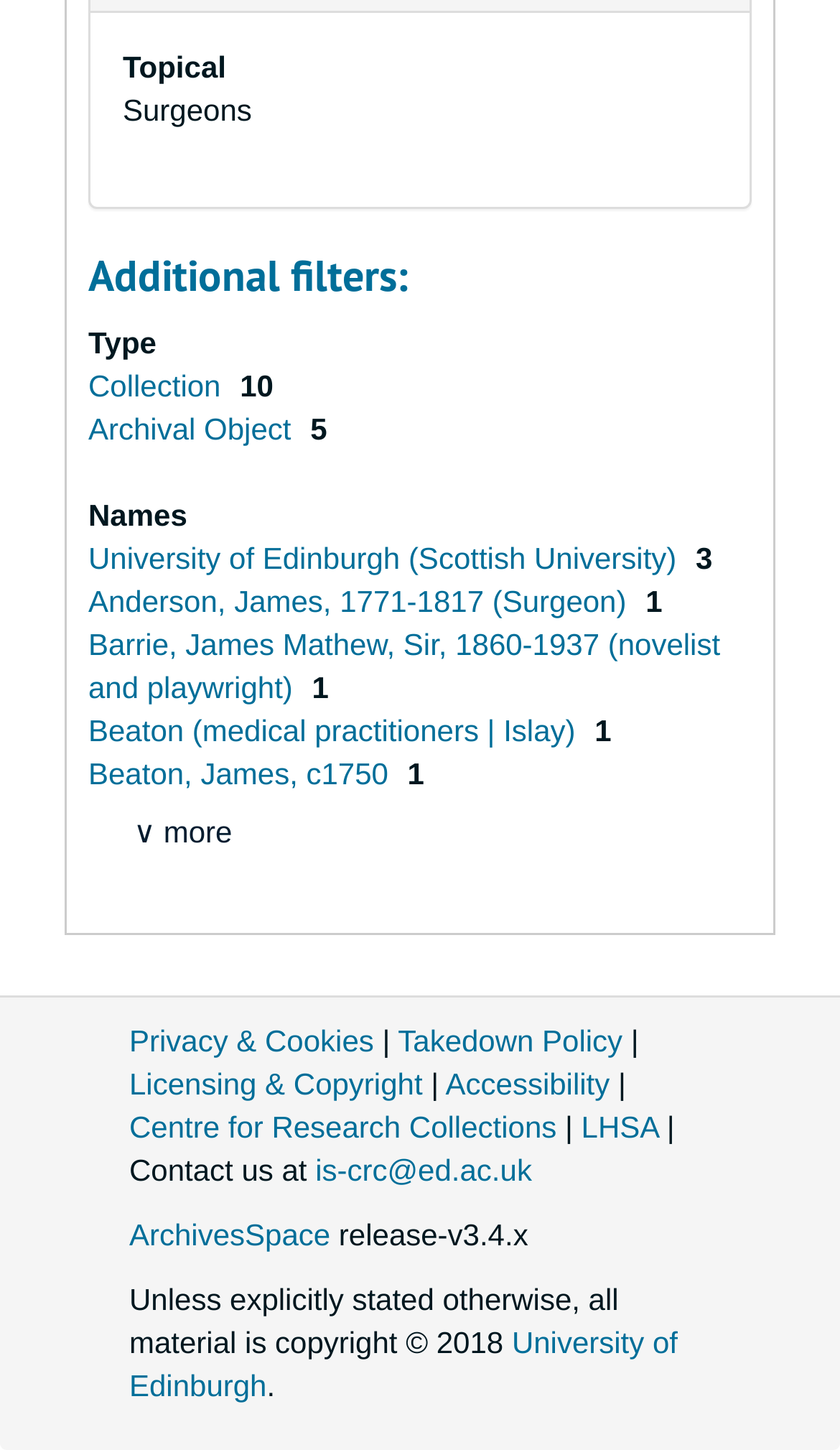Determine the bounding box coordinates of the clickable area required to perform the following instruction: "Contact the Centre for Research Collections". The coordinates should be represented as four float numbers between 0 and 1: [left, top, right, bottom].

[0.375, 0.794, 0.633, 0.818]